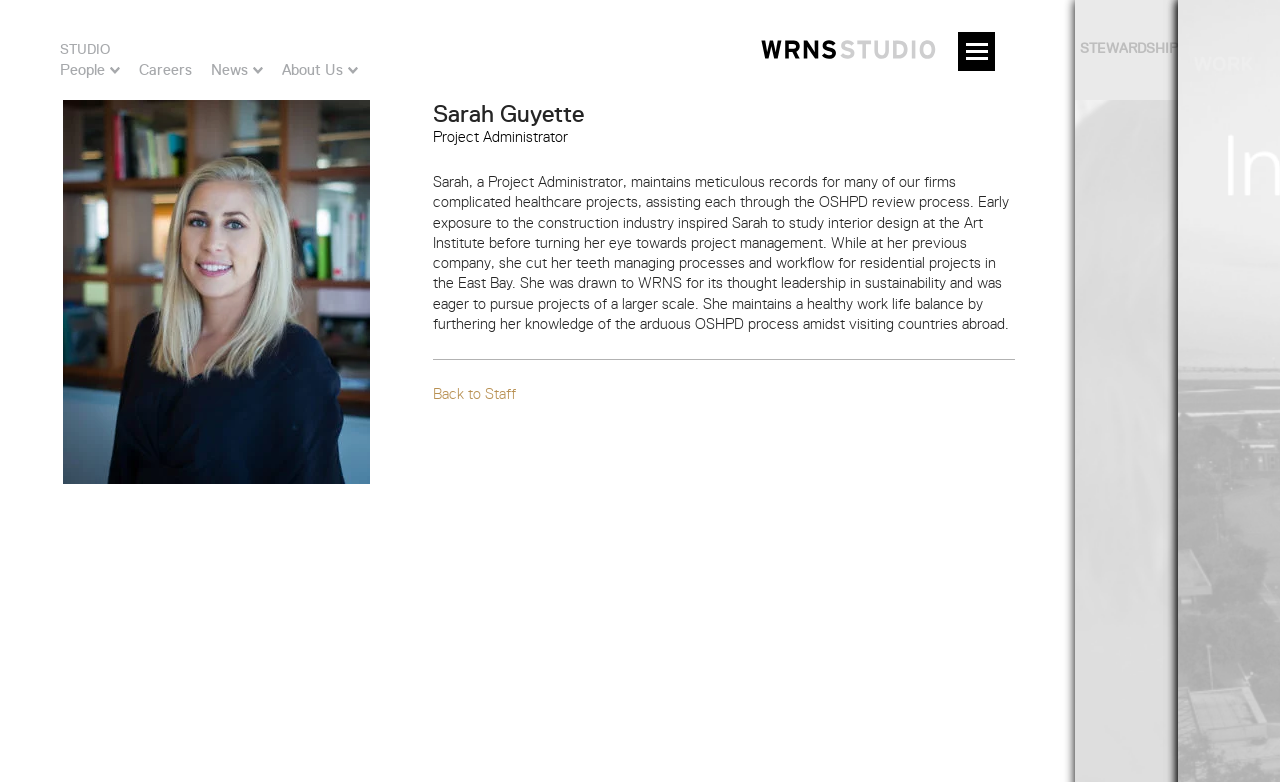Identify the bounding box coordinates of the region I need to click to complete this instruction: "View the 'About Us' page".

[0.22, 0.078, 0.28, 0.104]